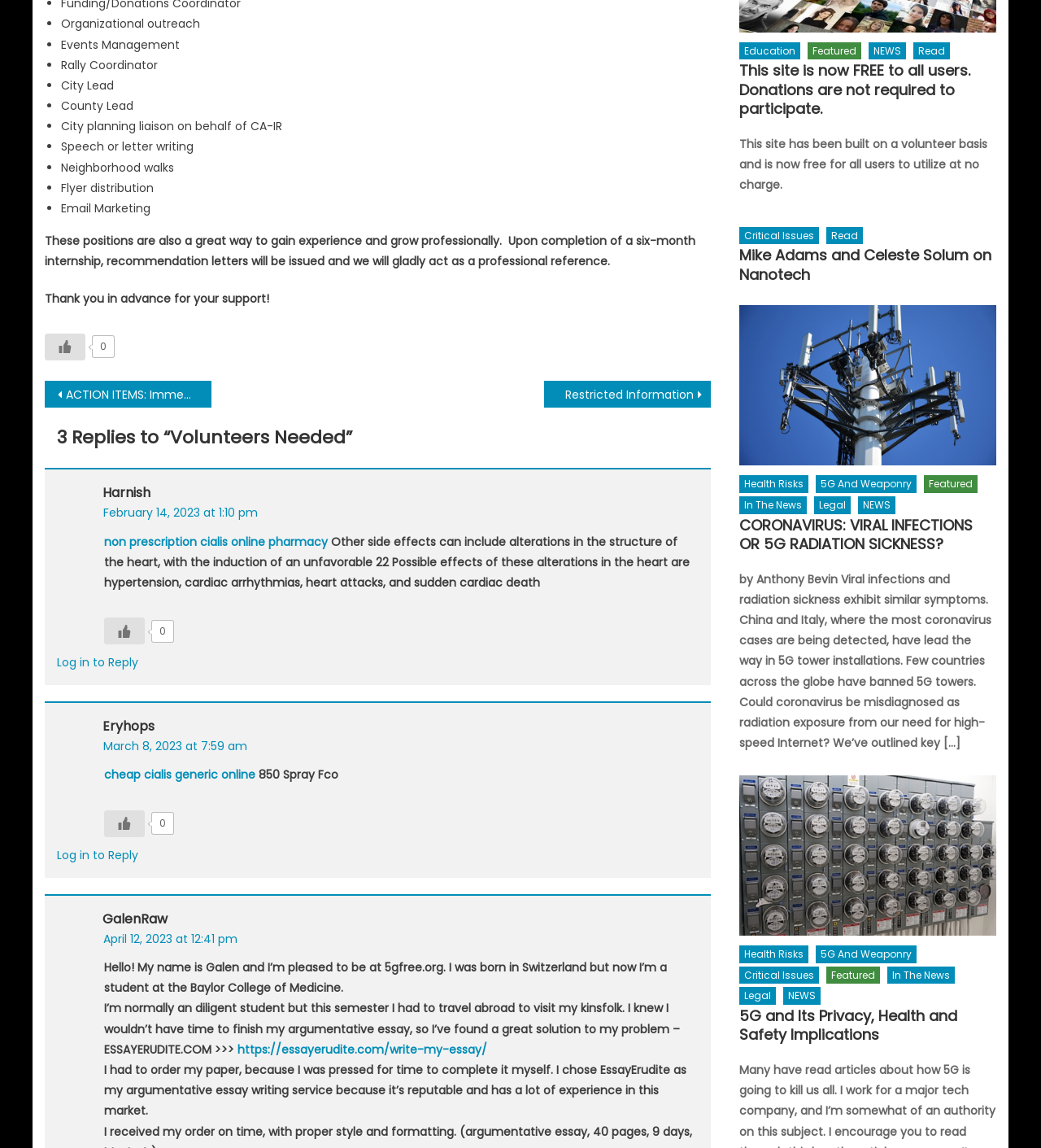What is the topic of the article 'CORONAVIRUS: VIRAL INFECTIONS OR 5G RADIATION SICKNESS?'
Please provide a comprehensive answer based on the visual information in the image.

The article 'CORONAVIRUS: VIRAL INFECTIONS OR 5G RADIATION SICKNESS?' suggests that the symptoms of coronavirus and 5G radiation sickness are similar, and questions whether coronavirus cases in China and Italy could be misdiagnosed as radiation exposure from 5G towers.